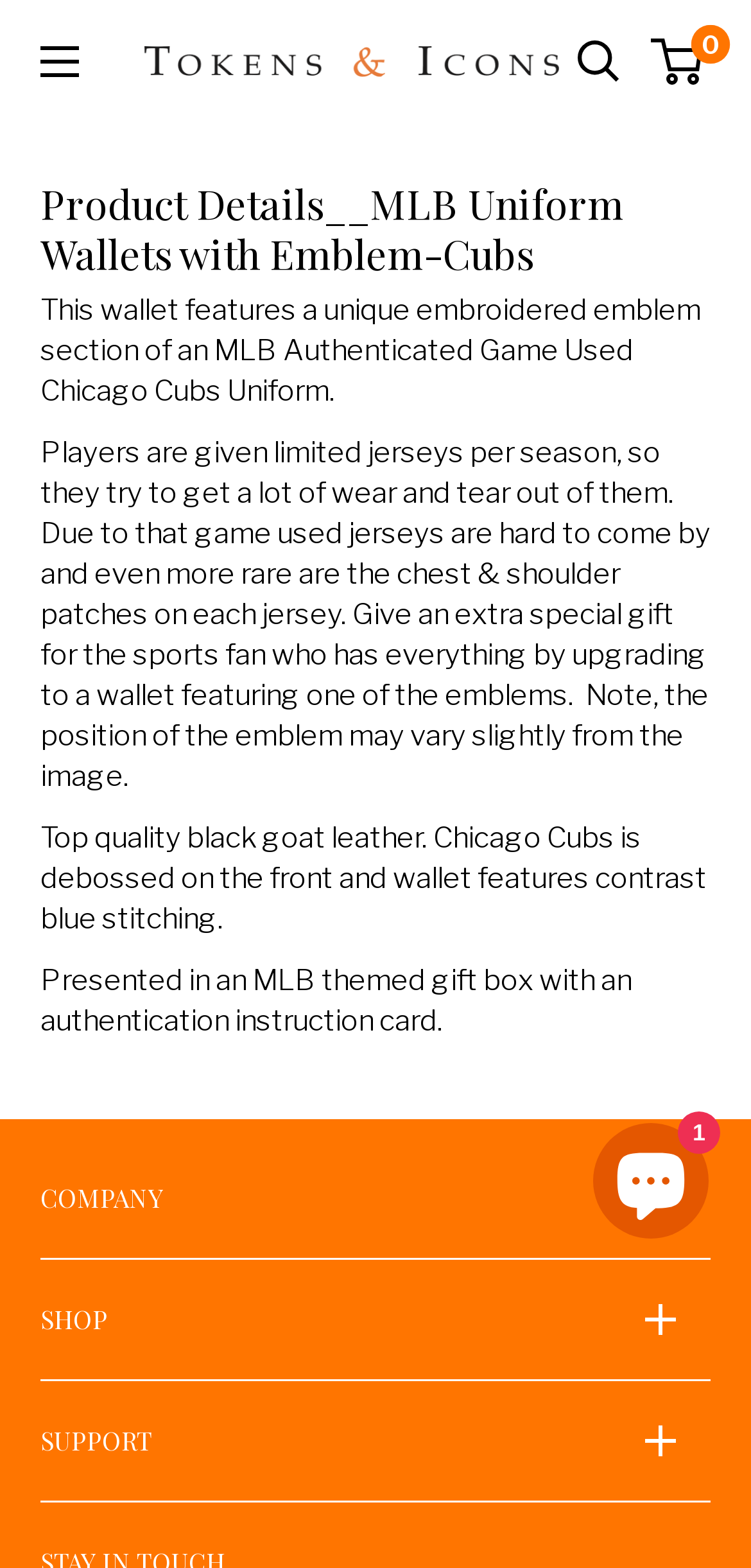Using the description "Osaka Guide", locate and provide the bounding box of the UI element.

None